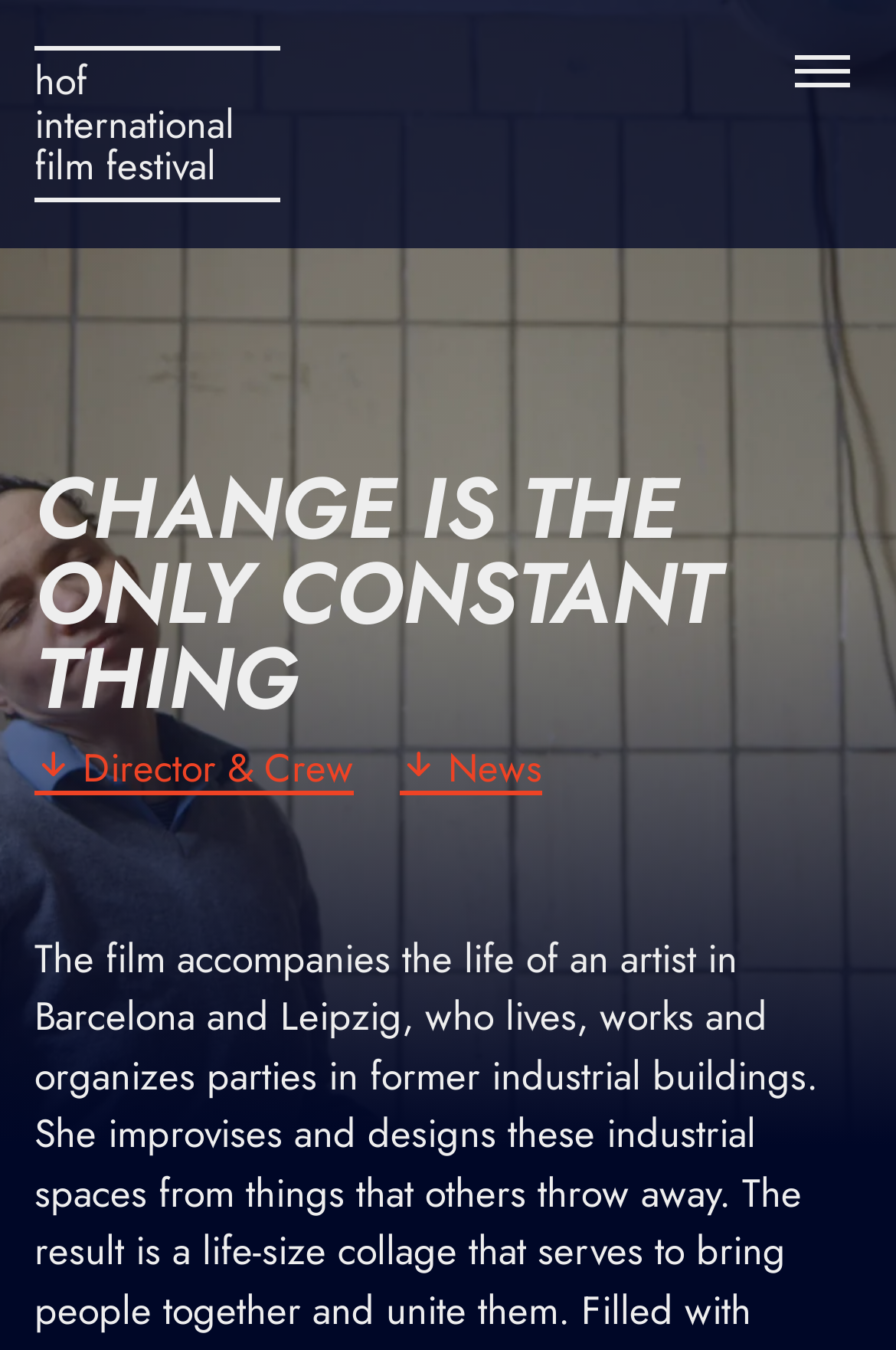Examine the image and give a thorough answer to the following question:
How many links are there below the main heading?

Below the main heading 'CHANGE IS THE ONLY CONSTANT THING', I found two link elements with the texts 'Director & Crew' and 'News', which are indicated by the bounding box coordinates [0.038, 0.548, 0.395, 0.589] and [0.446, 0.548, 0.605, 0.589] respectively.